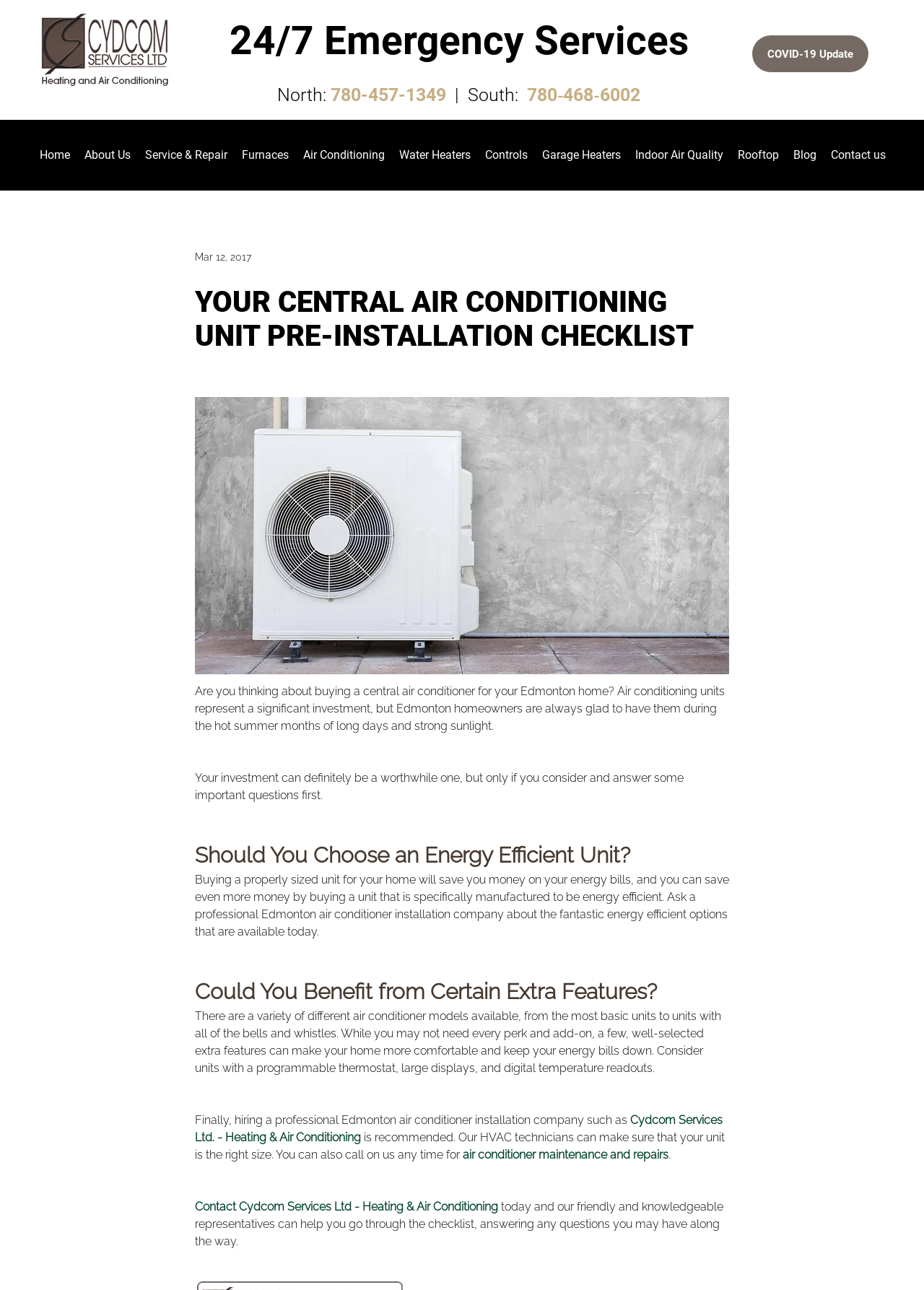Please answer the following question using a single word or phrase: 
What is the benefit of buying an energy efficient air conditioner unit?

Save money on energy bills